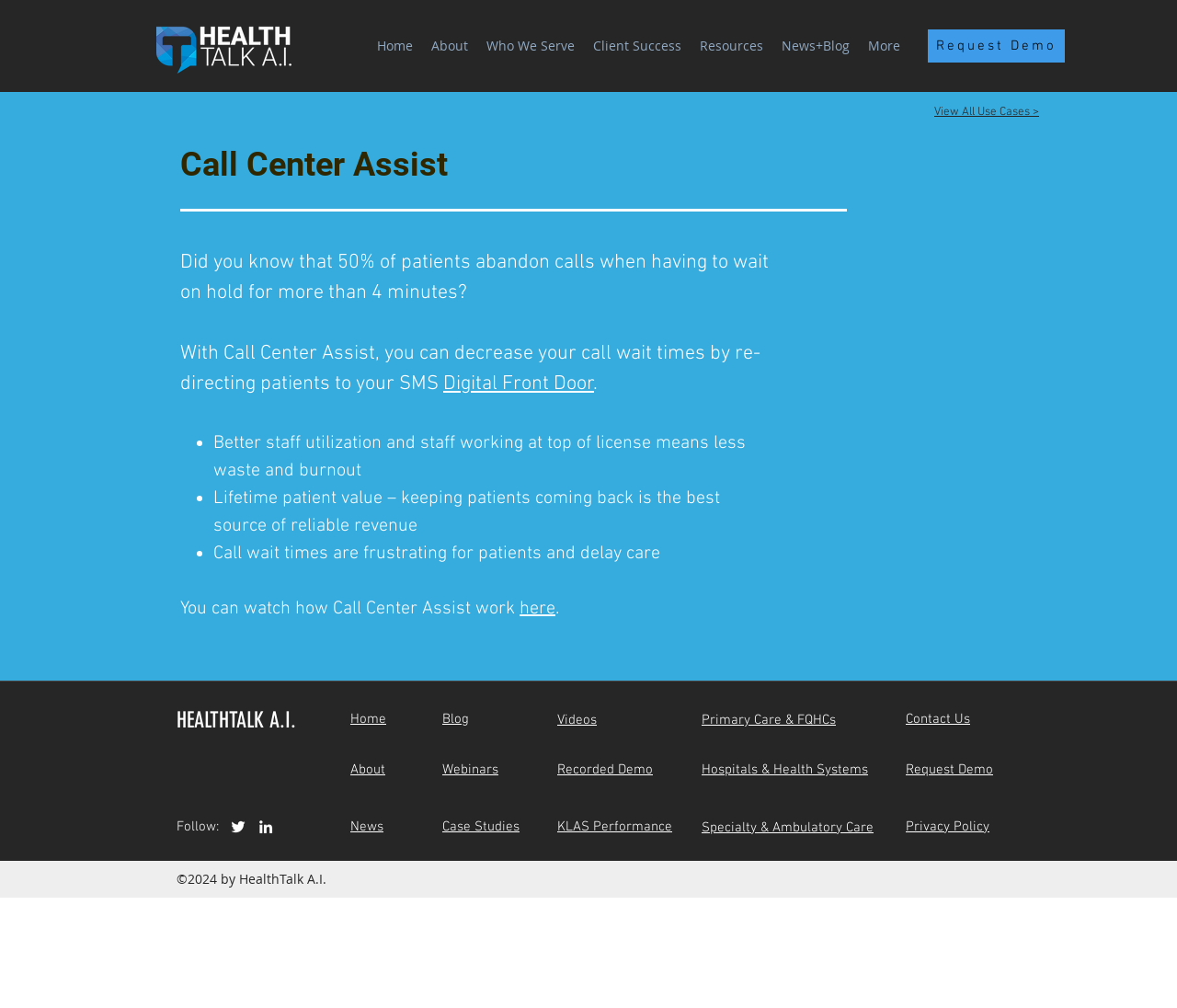Please provide a brief answer to the question using only one word or phrase: 
What is the name of the company behind this website?

HealthTalk A.I.